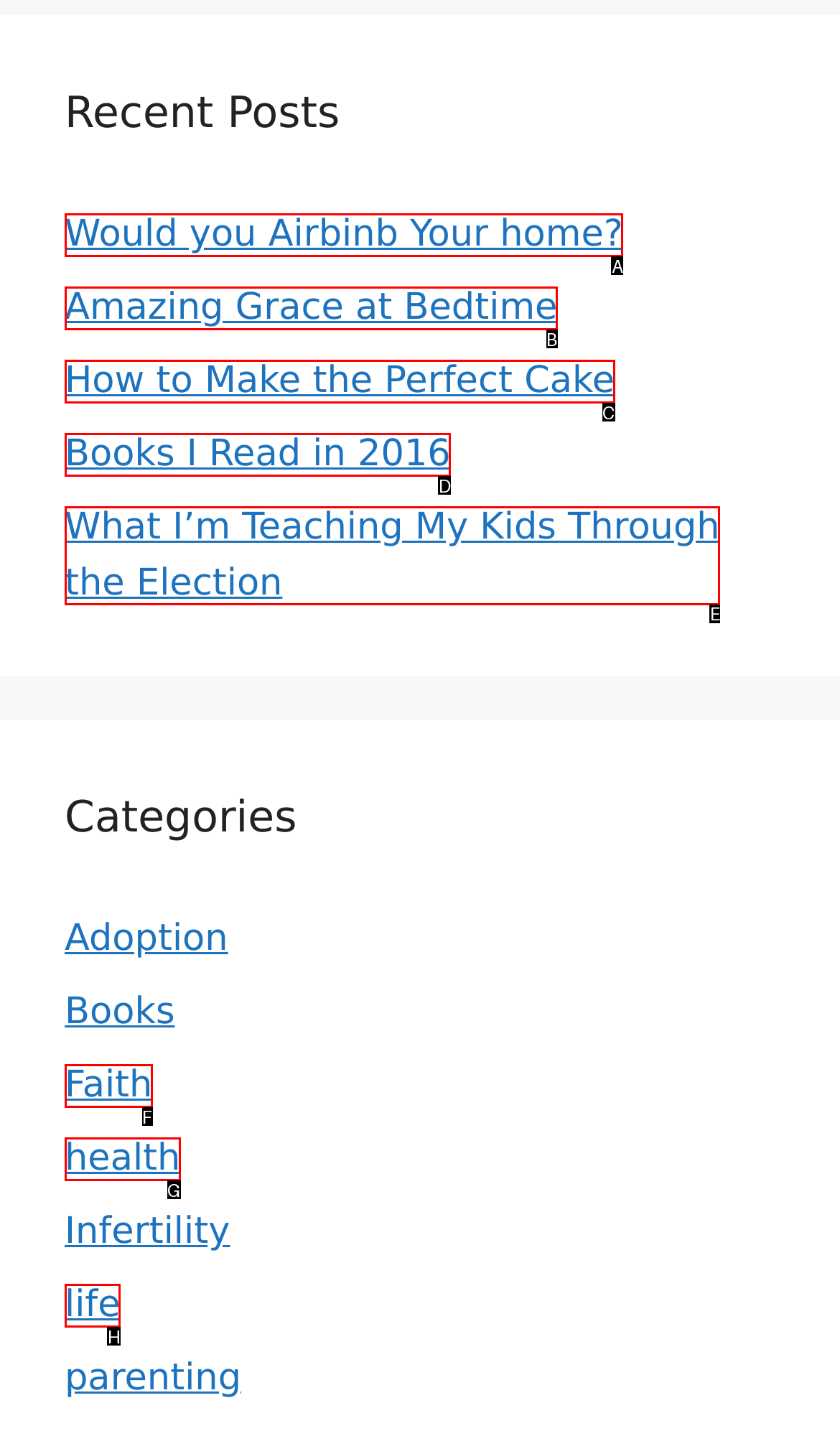From the given choices, identify the element that matches: Amazing Grace at Bedtime
Answer with the letter of the selected option.

B